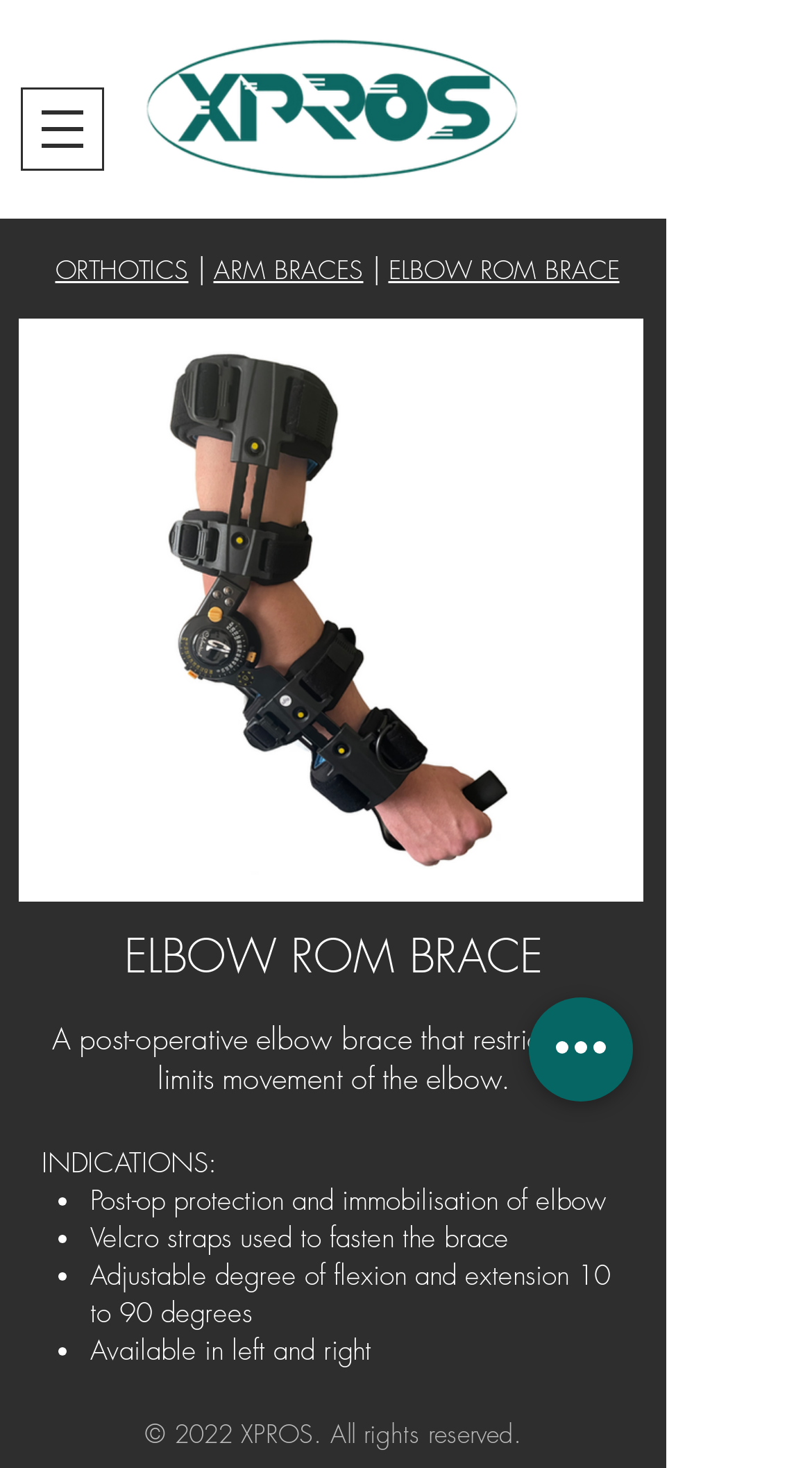Carefully examine the image and provide an in-depth answer to the question: What type of product is featured on this page?

Based on the webpage content, I can see that there is an image of an elbow brace, and the heading 'ELBOW ROM BRACE' is present. Additionally, the text describes the product as a 'post-operative elbow brace that restricts and limits movement of the elbow.' Therefore, I can conclude that the product featured on this page is an Elbow ROM brace.